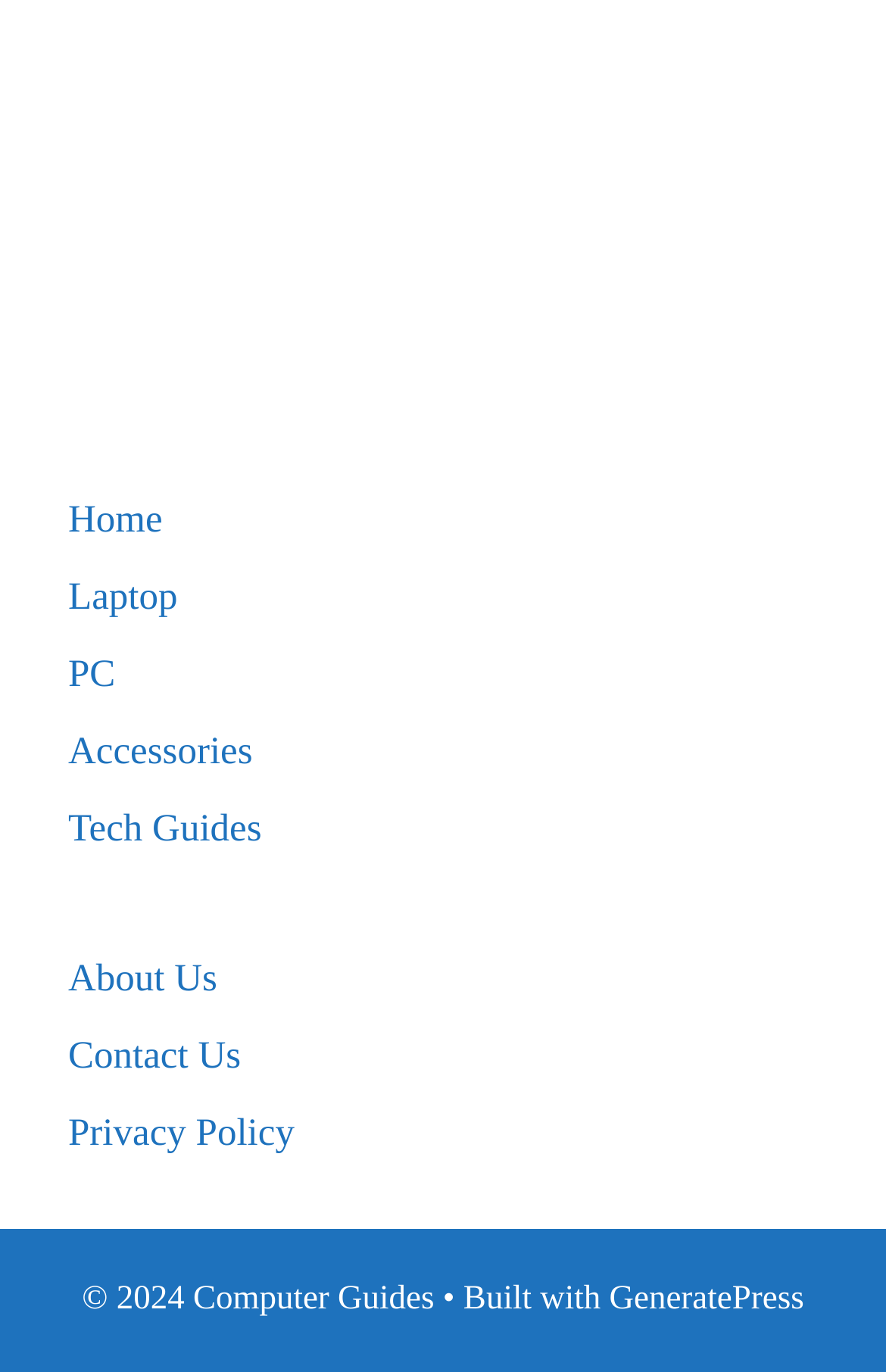Please locate the bounding box coordinates of the element that should be clicked to complete the given instruction: "learn about us".

[0.077, 0.697, 0.245, 0.728]